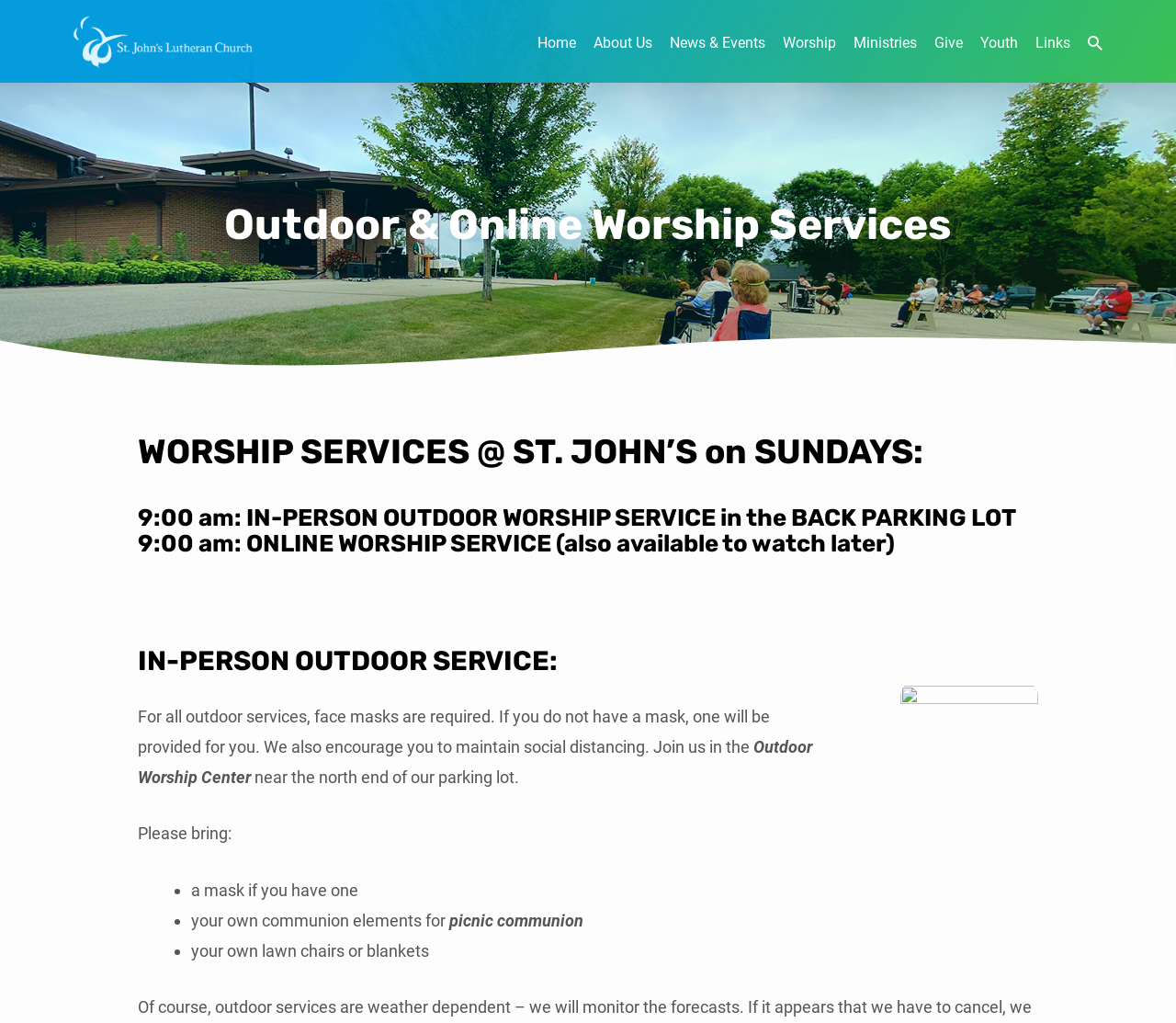Please locate the bounding box coordinates for the element that should be clicked to achieve the following instruction: "Learn more about worship services". Ensure the coordinates are given as four float numbers between 0 and 1, i.e., [left, top, right, bottom].

[0.666, 0.033, 0.711, 0.05]